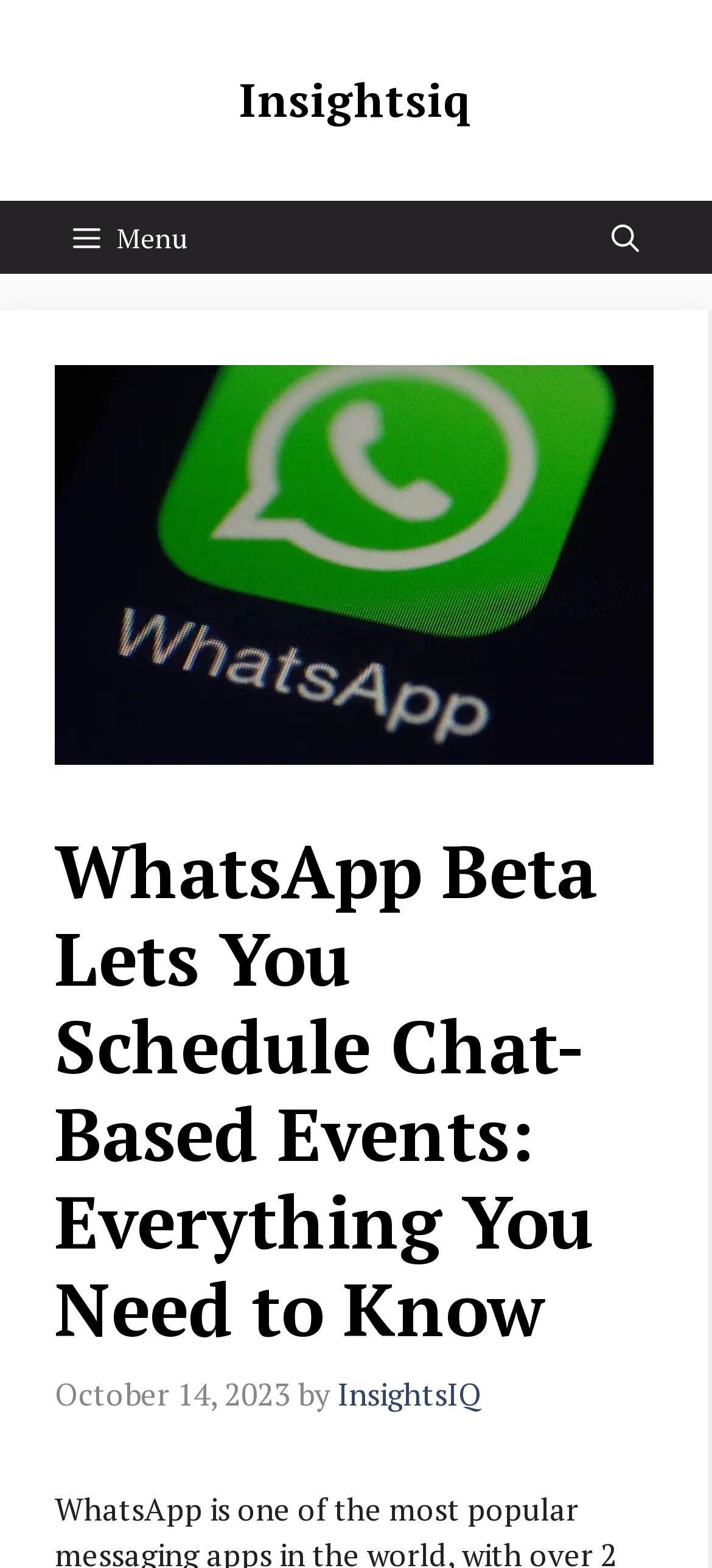What is the name of the website?
Provide a detailed answer to the question, using the image to inform your response.

The name of the website is Insightsiq, as indicated by the link and banner elements at the top of the webpage.